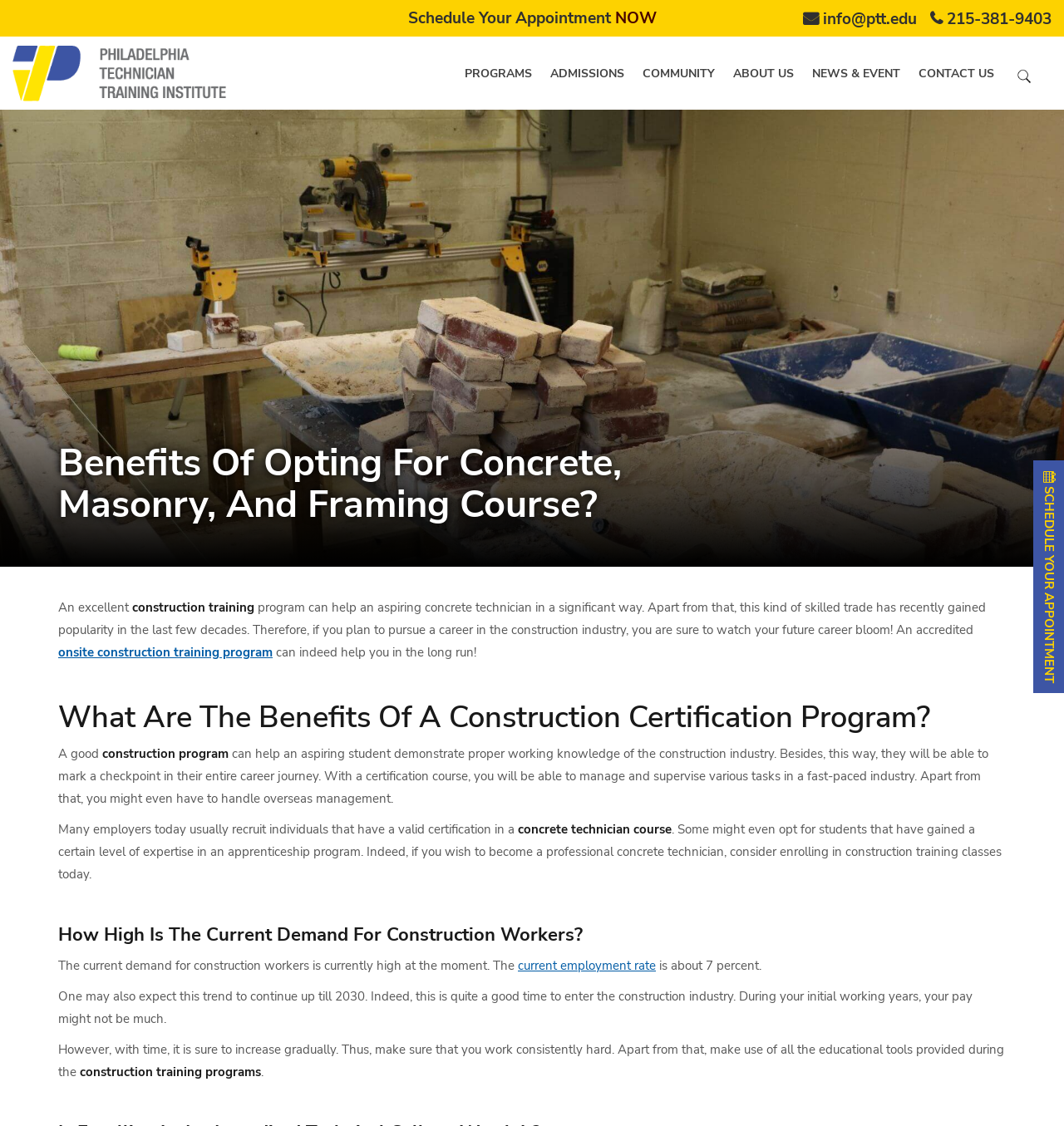Refer to the screenshot and answer the following question in detail:
What is the current employment rate in the construction industry?

According to the text on the webpage, the current demand for construction workers is high, and the current employment rate is about 7 percent, which is expected to continue until 2030.